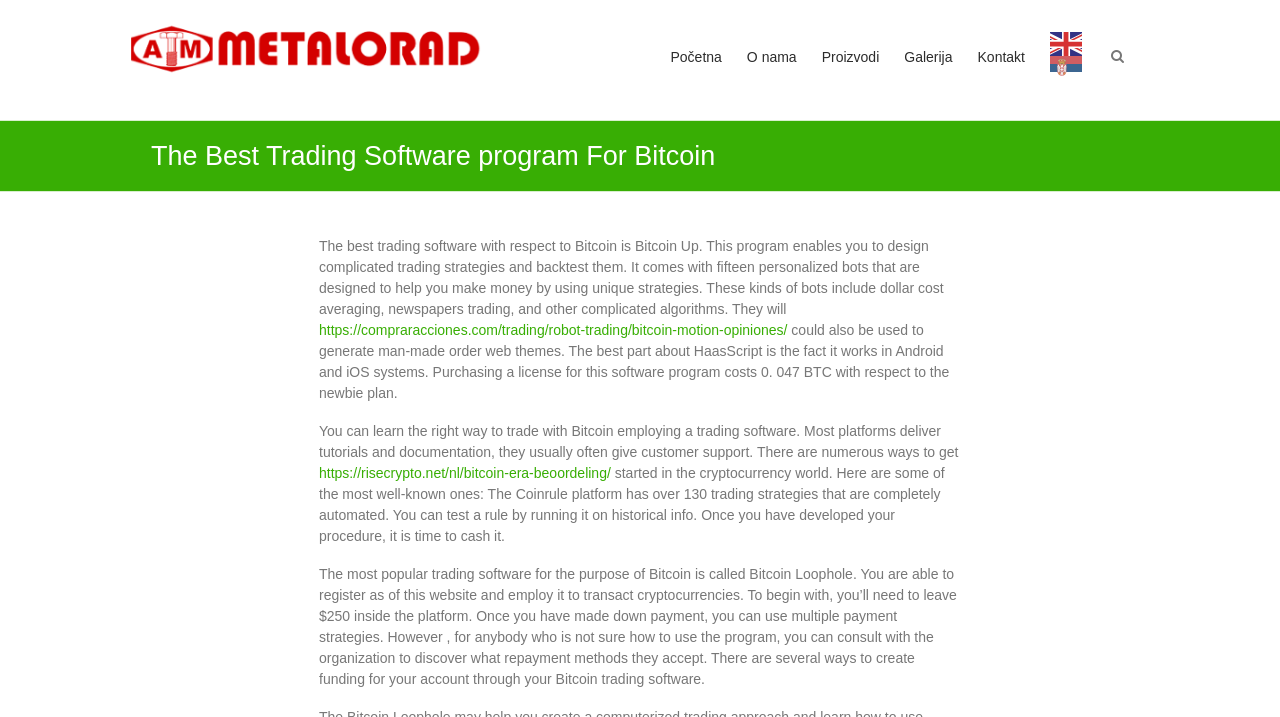Identify the bounding box coordinates of the element that should be clicked to fulfill this task: "Click on the Metalorad Valjevo link". The coordinates should be provided as four float numbers between 0 and 1, i.e., [left, top, right, bottom].

[0.118, 0.014, 0.423, 0.123]